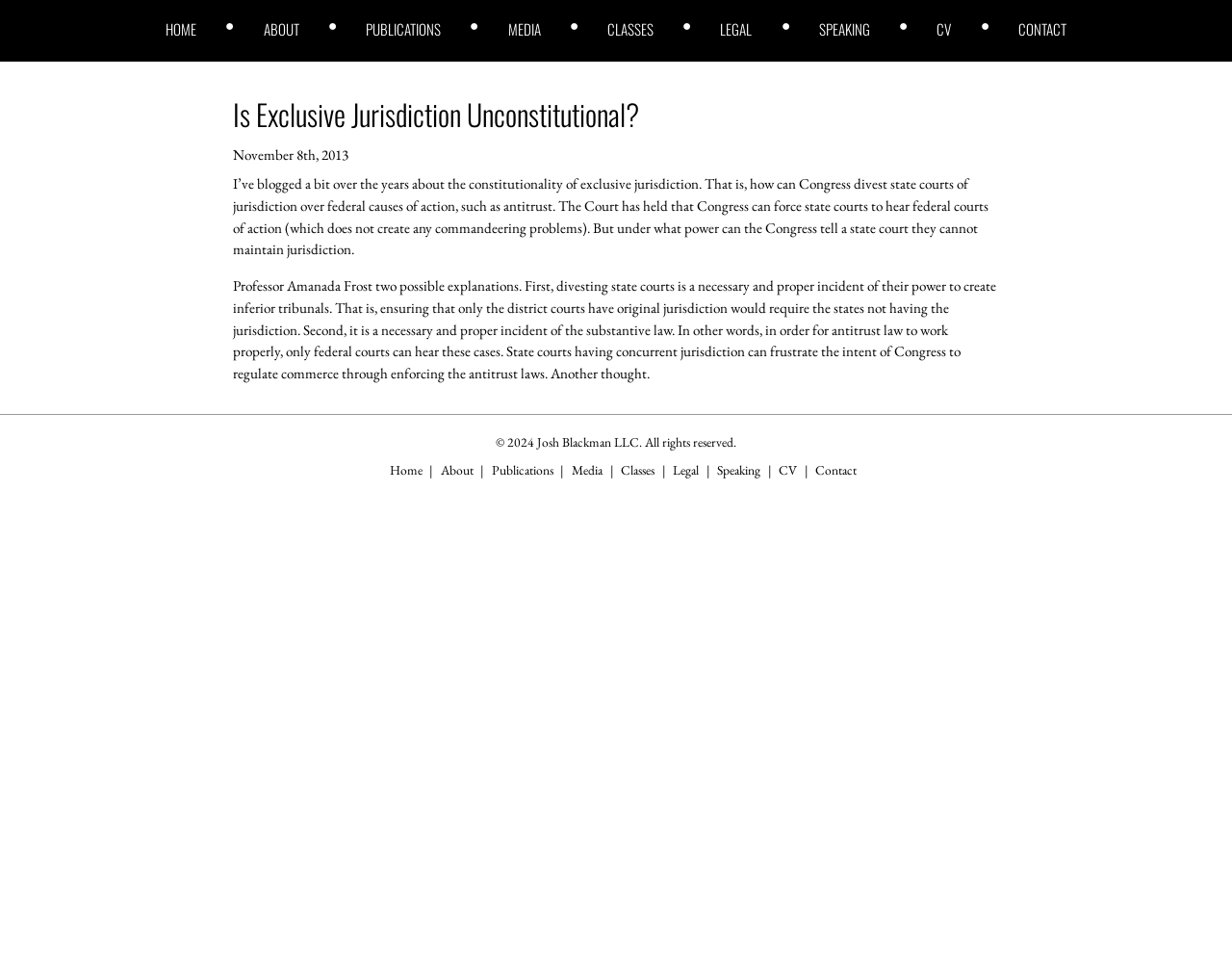What is the name of the lawyer?
Please look at the screenshot and answer using one word or phrase.

Josh Blackman